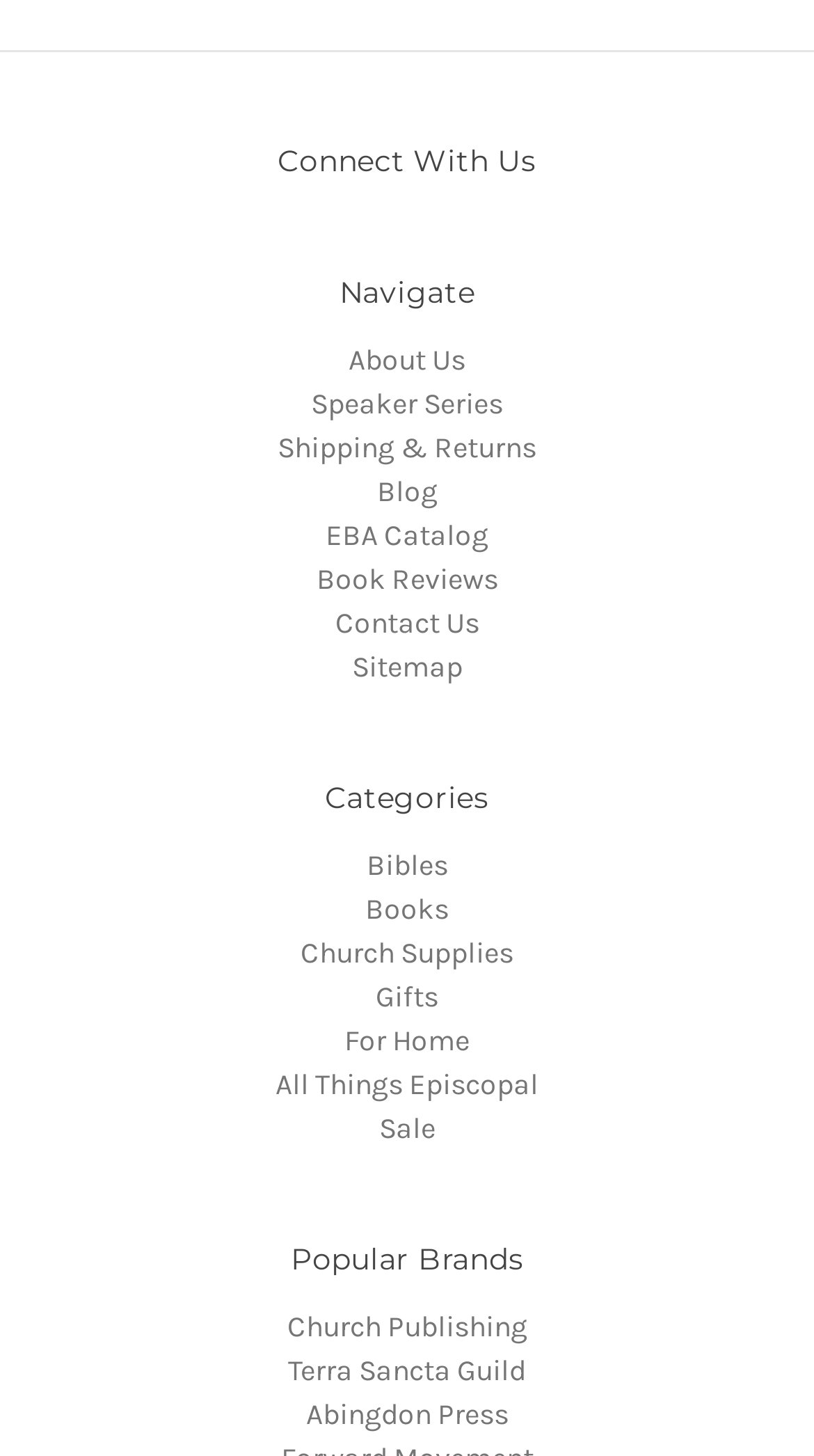Provide the bounding box coordinates for the area that should be clicked to complete the instruction: "Click on About Us".

[0.428, 0.235, 0.572, 0.259]